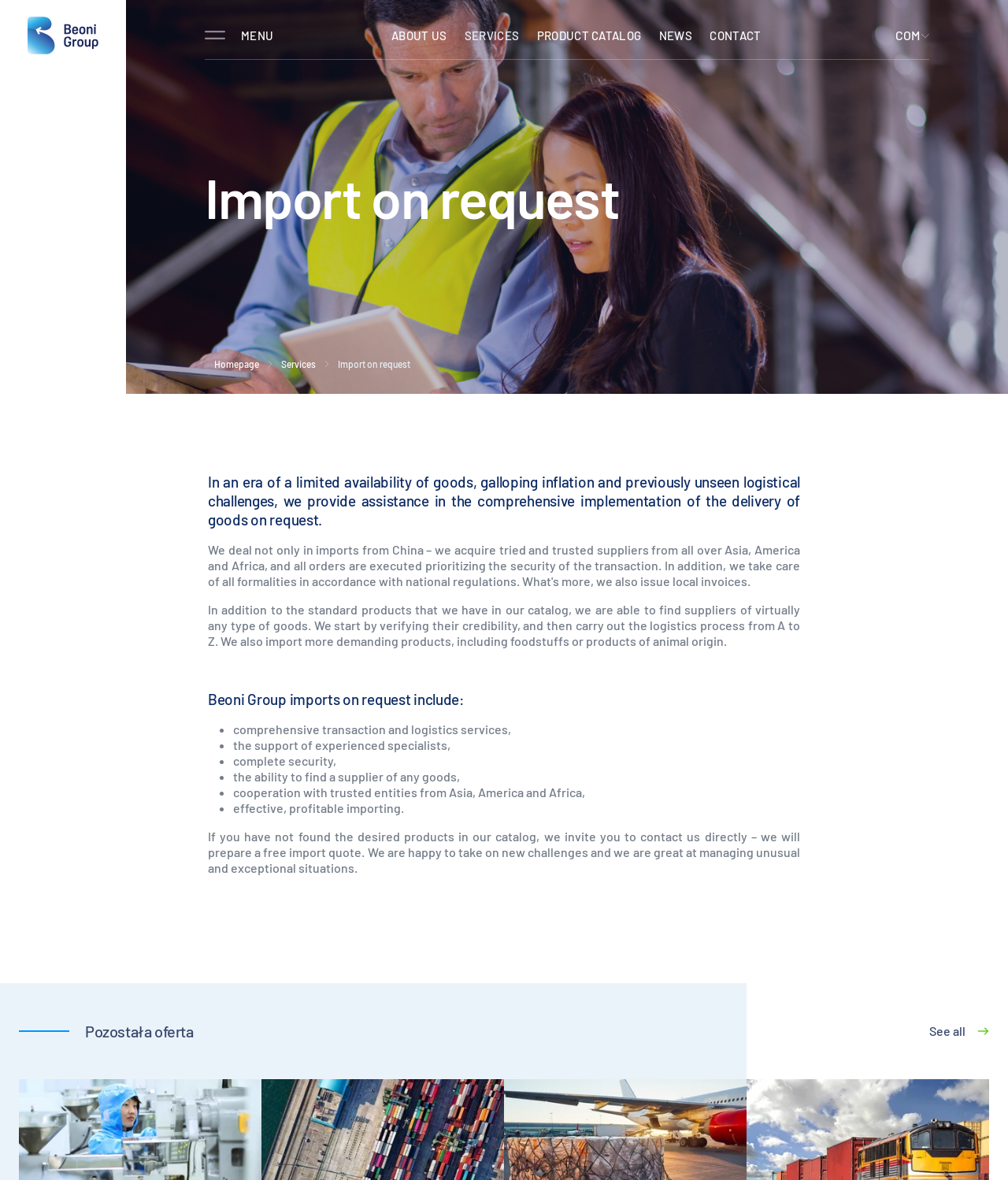Describe all the key features and sections of the webpage thoroughly.

The webpage is about Beoni Group, a leading company in international trade, maritime transport, air transport, and goods inspections. At the top left corner, there is a logo image of Beoni Group, accompanied by a link to the group's homepage. Next to the logo, there is a "MENU" button that expands into a vertical menu with options such as "ABOUT US", "SERVICES", "PRODUCT CATALOG", "NEWS", and "CONTACT".

Below the menu, there is a heading "Import on request" with a brief description of the service. The description explains that Beoni Group provides assistance in delivering goods on request, including finding suppliers of virtually any type of goods, verifying their credibility, and carrying out the logistics process from A to Z.

The main content of the page is divided into two sections. The first section describes the benefits of Beoni Group's import on request service, including comprehensive transaction and logistics services, support from experienced specialists, complete security, the ability to find a supplier of any goods, cooperation with trusted entities from Asia, America, and Africa, and effective, profitable importing. This section is presented in a list format with bullet points.

The second section invites users to contact Beoni Group directly if they have not found the desired products in their catalog, promising a free import quote. This section is followed by a heading "Pozostała oferta" (which means "Remaining offer" in Polish) and a "See all" link at the bottom right corner of the page.

At the top right corner, there are two language options, "COM" and "PL", which likely represent English and Polish languages, respectively.